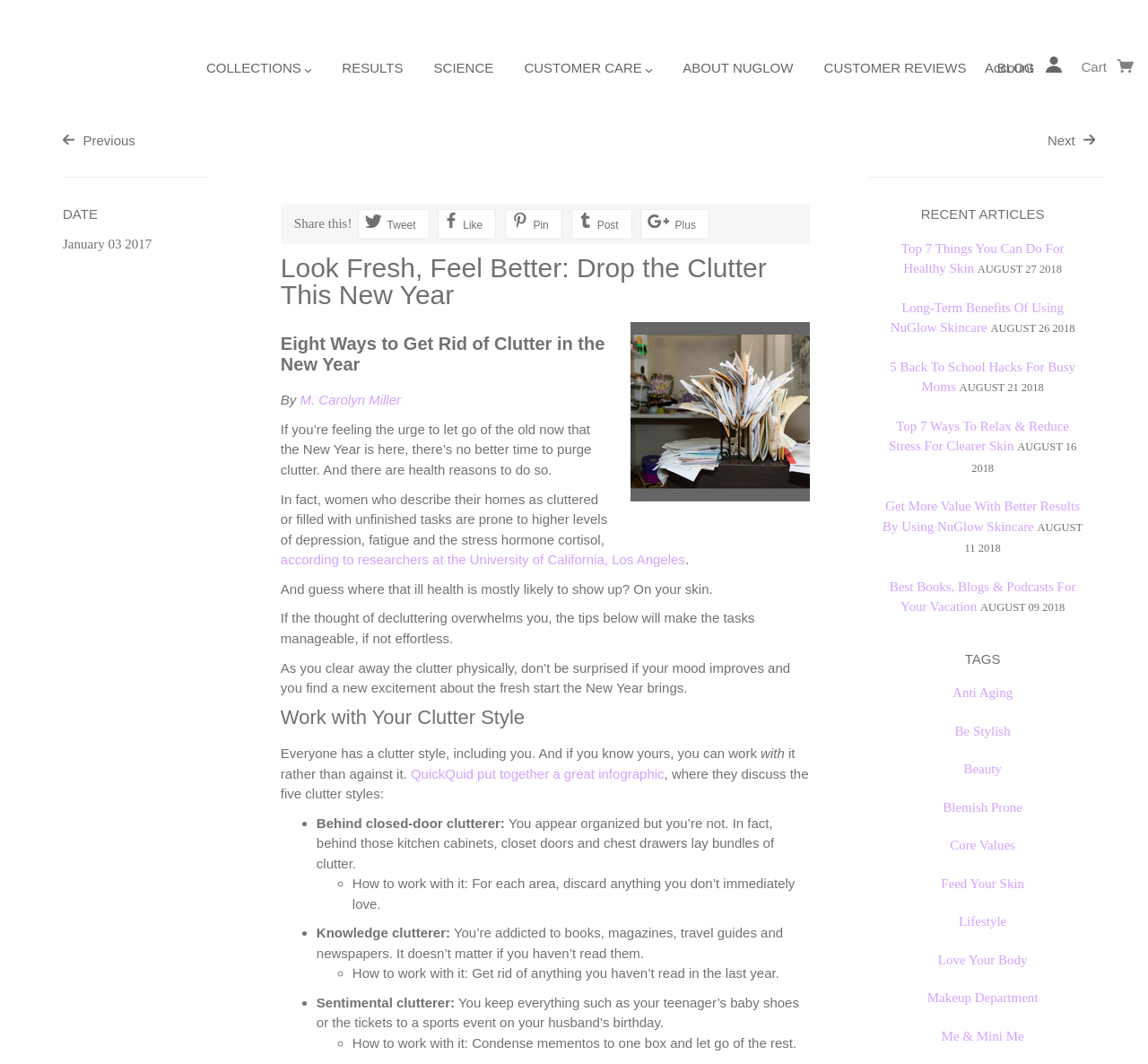Please specify the bounding box coordinates in the format (top-left x, top-left y, bottom-right x, bottom-right y), with values ranging from 0 to 1. Identify the bounding box for the UI component described as follows: Me & Mini Me

[0.82, 0.967, 0.892, 0.98]